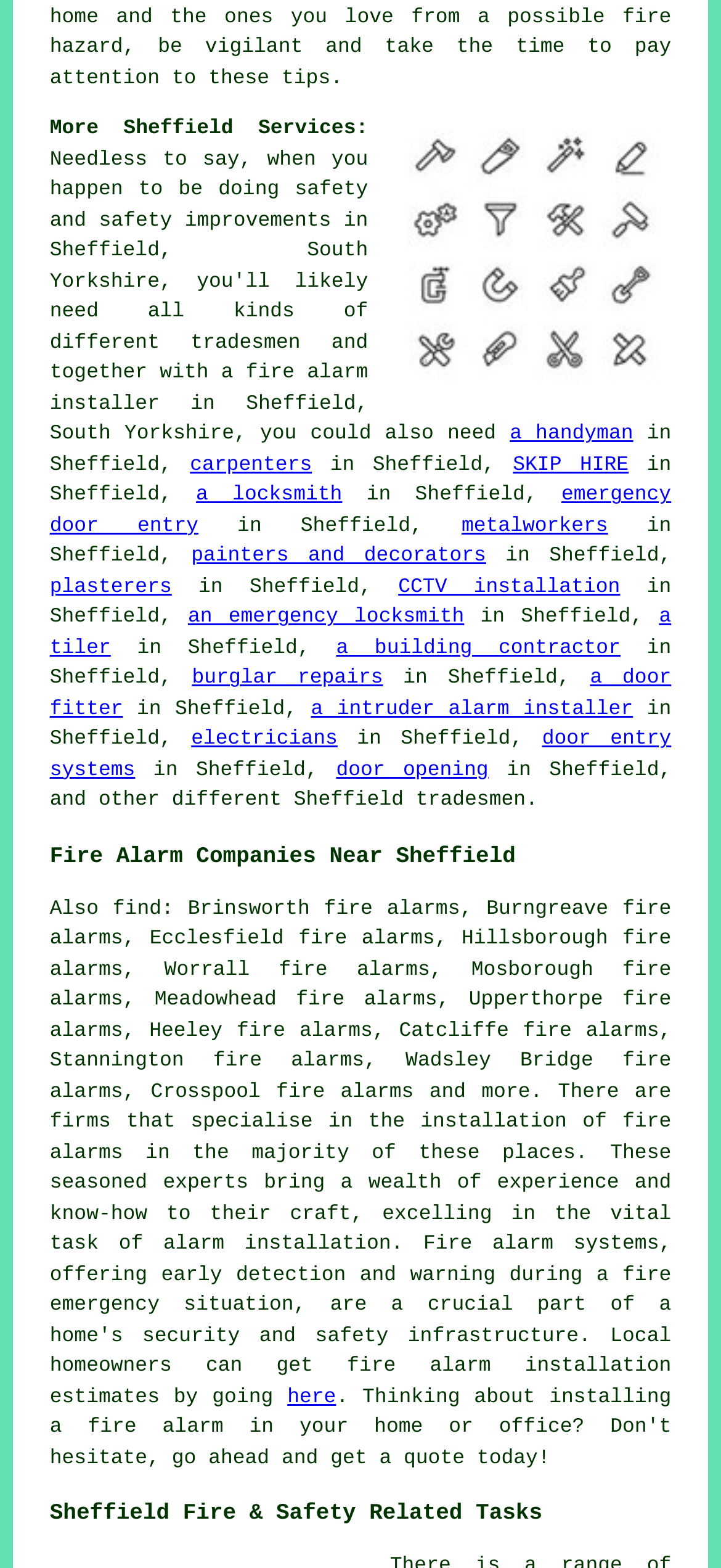What can I do to get estimates for fire alarm installation?
Make sure to answer the question with a detailed and comprehensive explanation.

The webpage has a link that says 'here' which is accompanied by the text 'get estimates by going', suggesting that clicking on this link will allow me to get estimates for fire alarm installation.